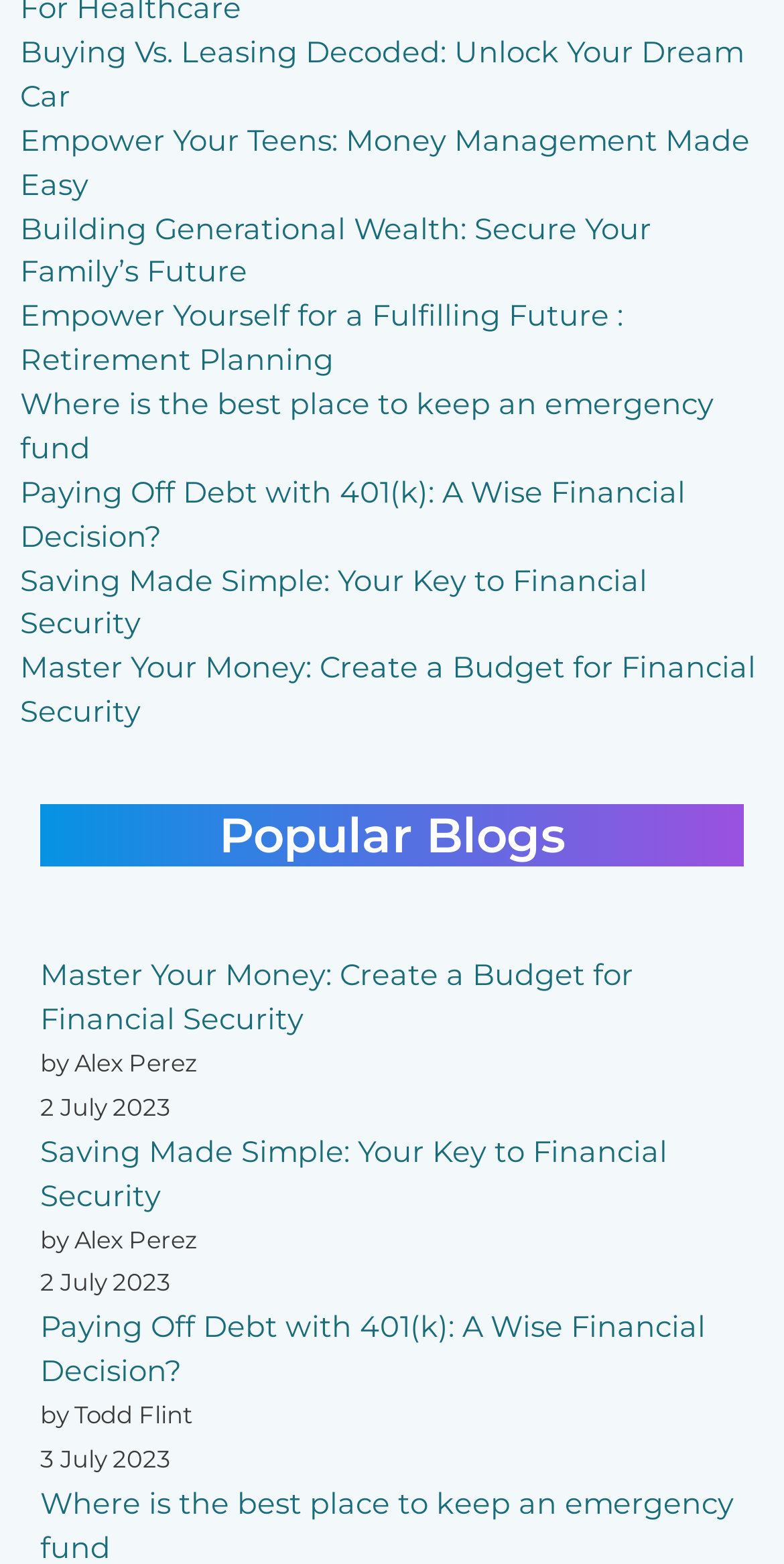Please specify the bounding box coordinates of the area that should be clicked to accomplish the following instruction: "Explore popular blogs". The coordinates should consist of four float numbers between 0 and 1, i.e., [left, top, right, bottom].

[0.051, 0.514, 0.949, 0.554]